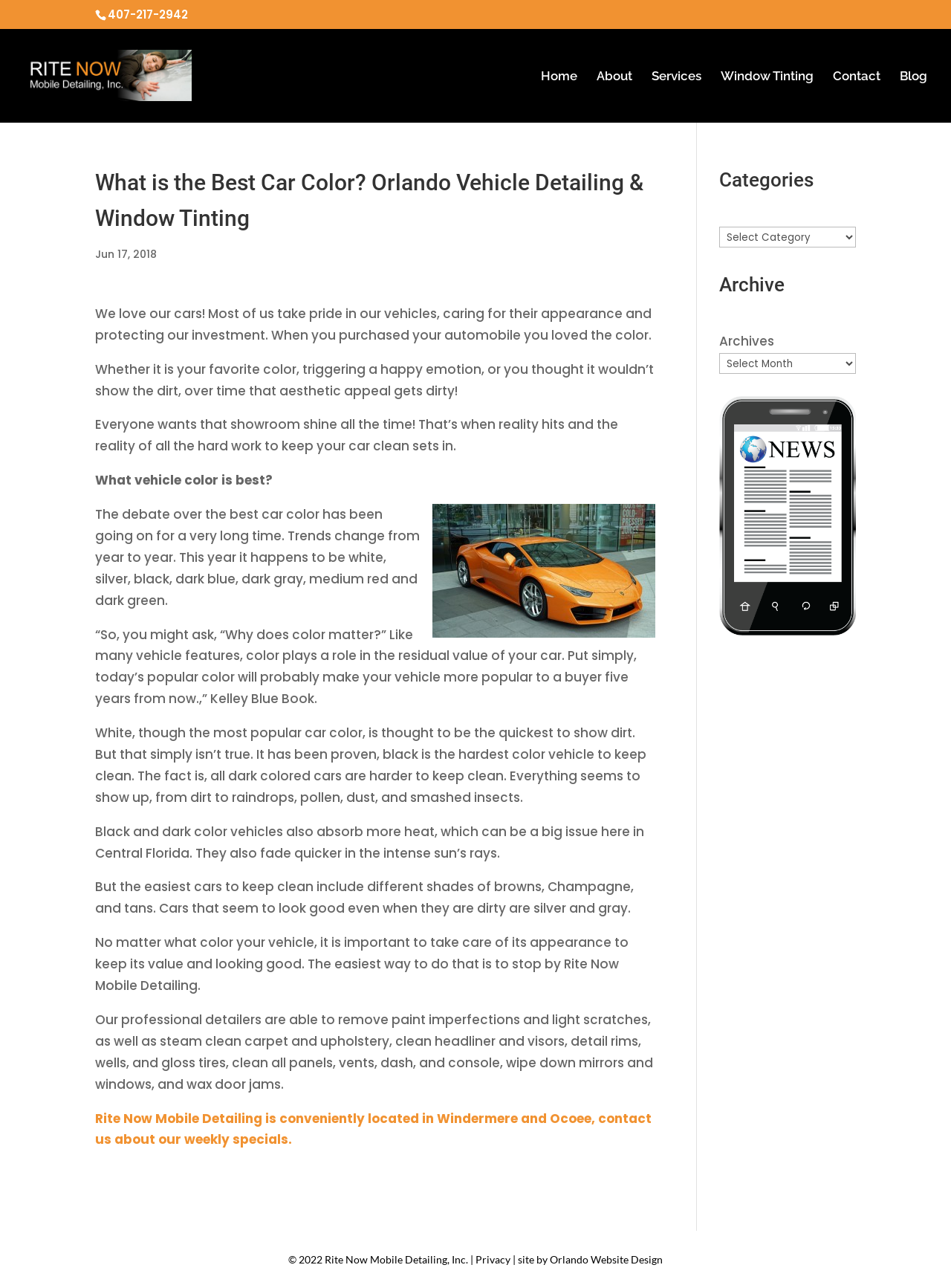Determine the bounding box coordinates for the clickable element to execute this instruction: "Visit the home page". Provide the coordinates as four float numbers between 0 and 1, i.e., [left, top, right, bottom].

[0.569, 0.055, 0.607, 0.095]